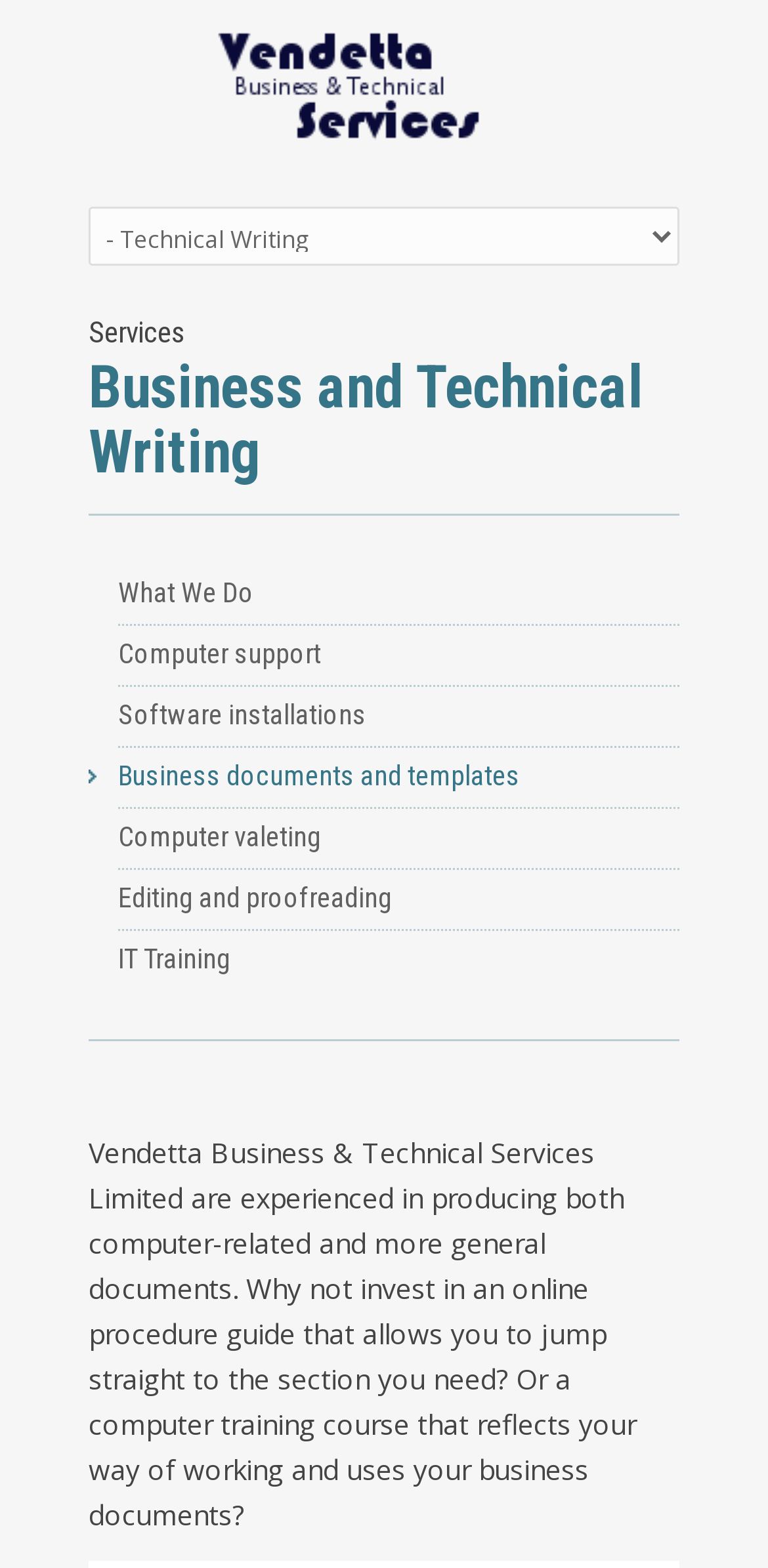What is the benefit of a computer training course?
From the image, respond with a single word or phrase.

Reflects business documents